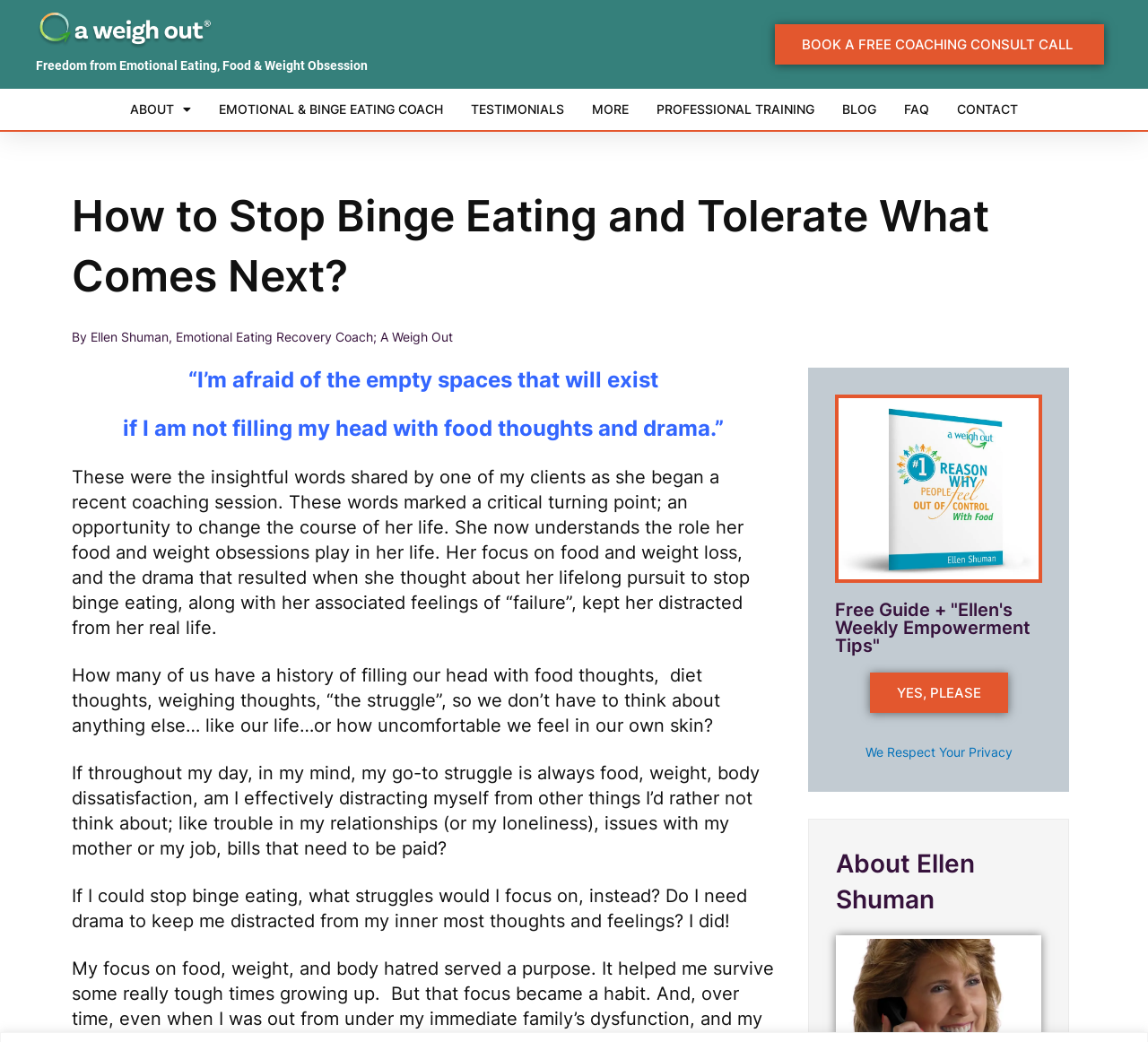Determine the bounding box coordinates for the UI element matching this description: "YES, PLEASE".

[0.757, 0.646, 0.878, 0.684]